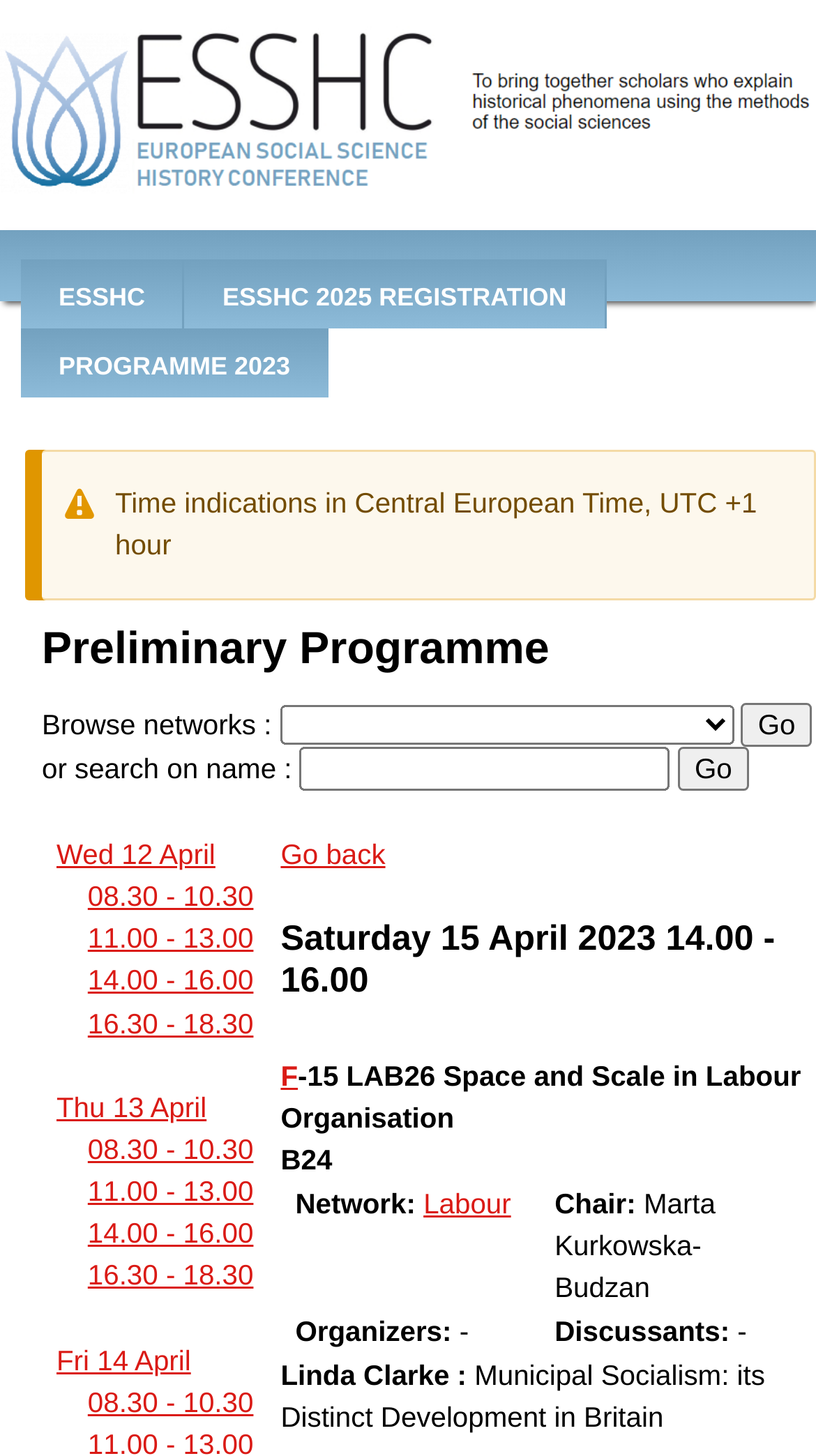Find the bounding box coordinates of the element's region that should be clicked in order to follow the given instruction: "Go back". The coordinates should consist of four float numbers between 0 and 1, i.e., [left, top, right, bottom].

[0.344, 0.576, 0.472, 0.598]